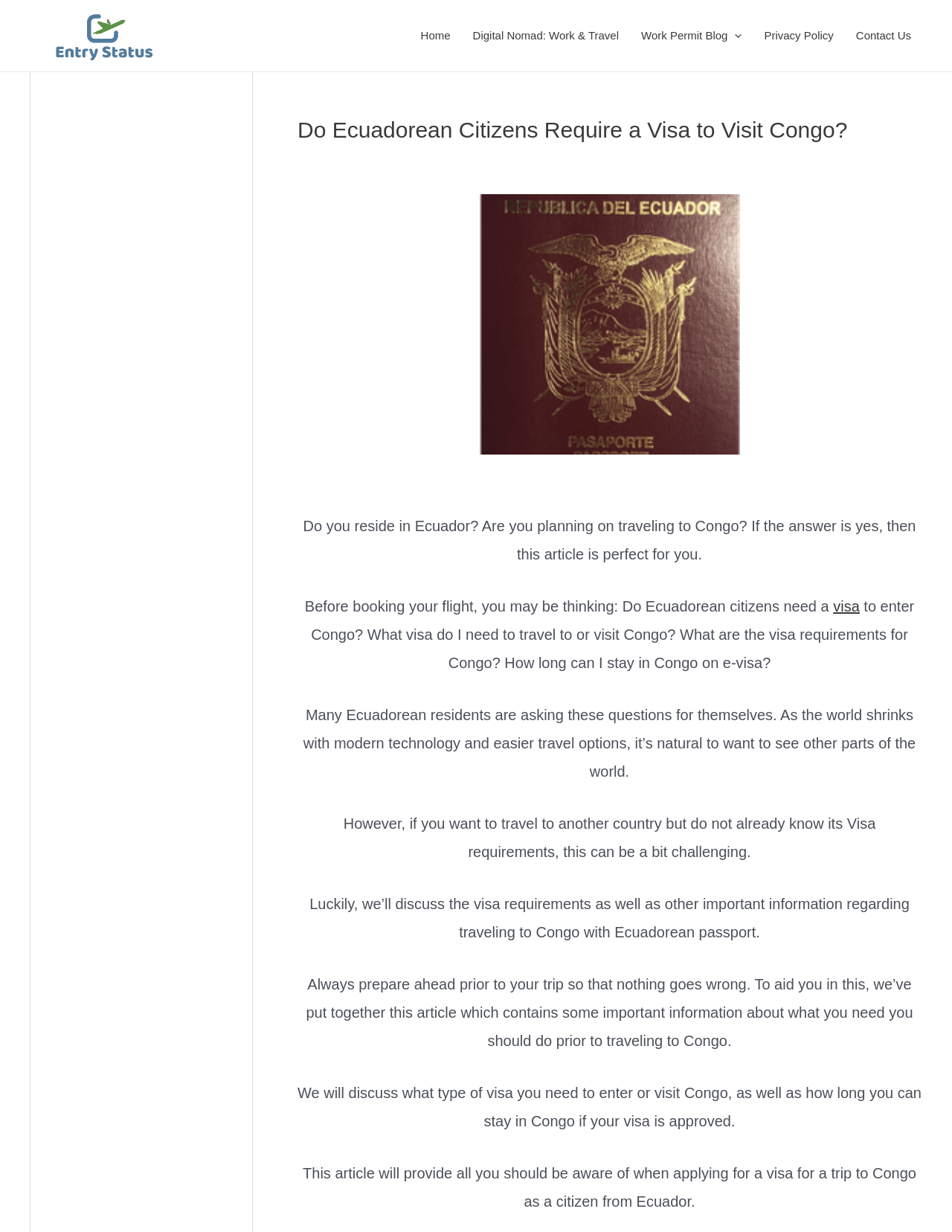What is the country of origin of the passport?
Provide a fully detailed and comprehensive answer to the question.

The image on the webpage shows an Ecuador passport, which indicates that the country of origin of the passport is Ecuador.